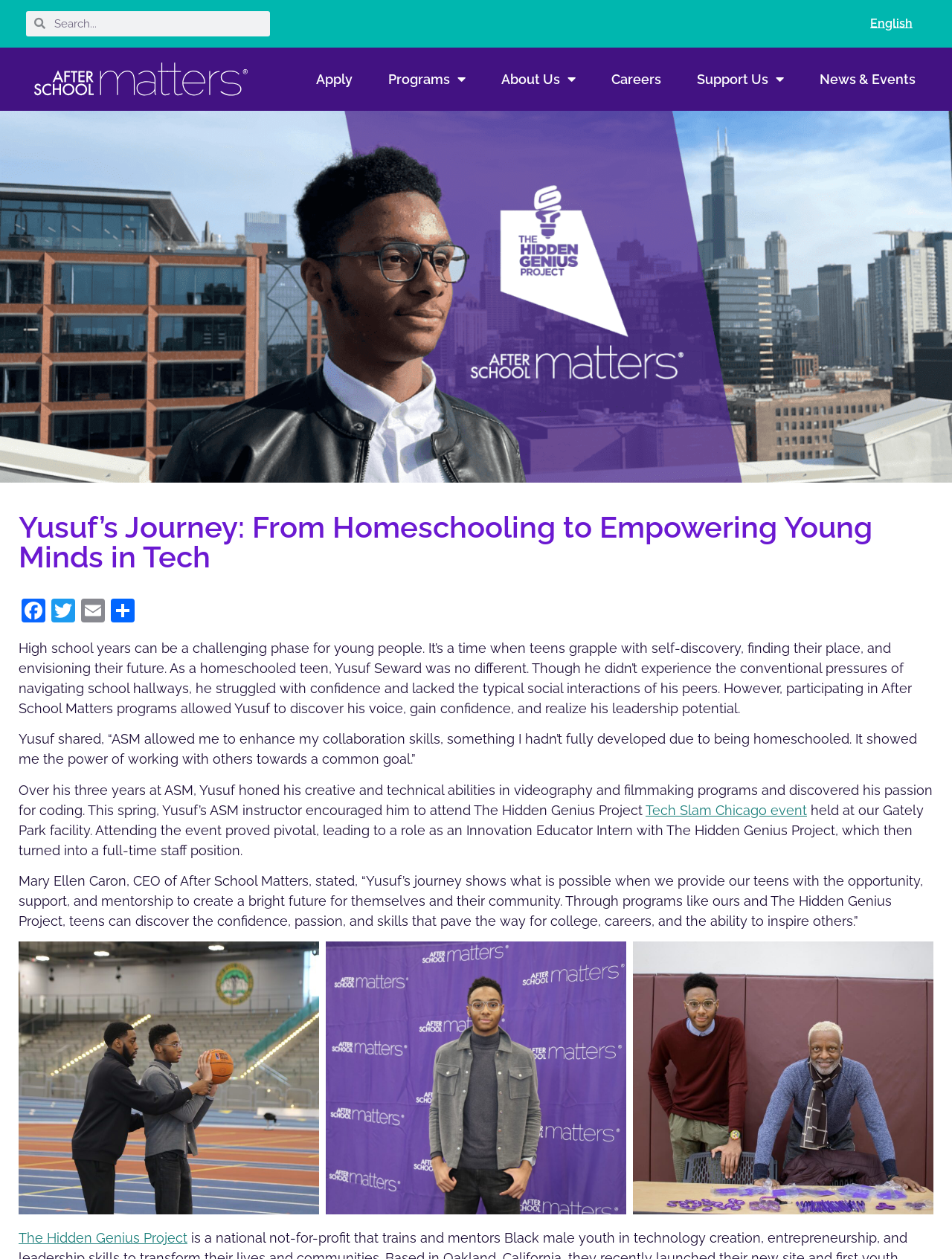Respond with a single word or phrase:
What is the name of the social media platform with a bird logo?

Twitter